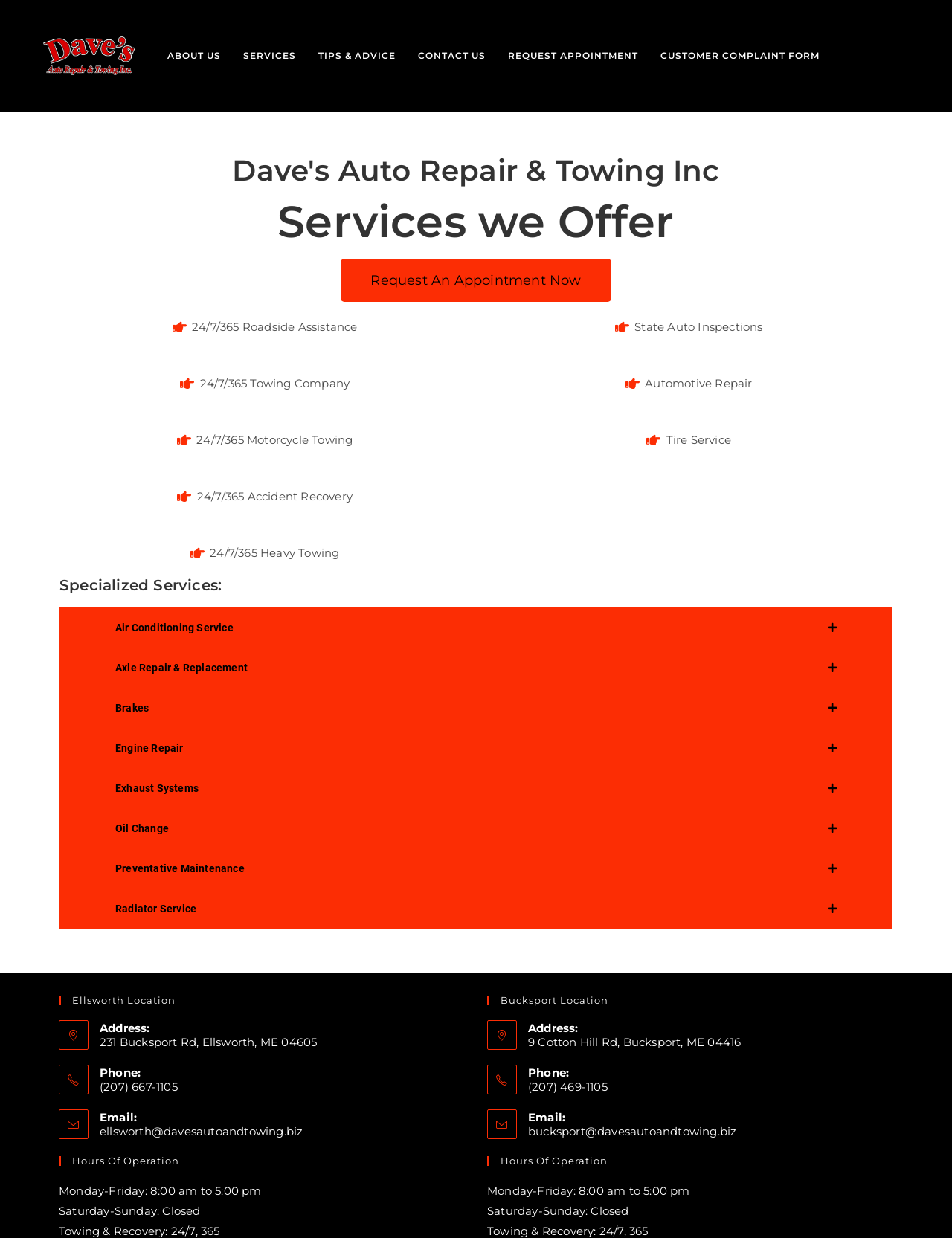Find the bounding box coordinates of the element to click in order to complete the given instruction: "Request An Appointment Now."

[0.358, 0.209, 0.642, 0.244]